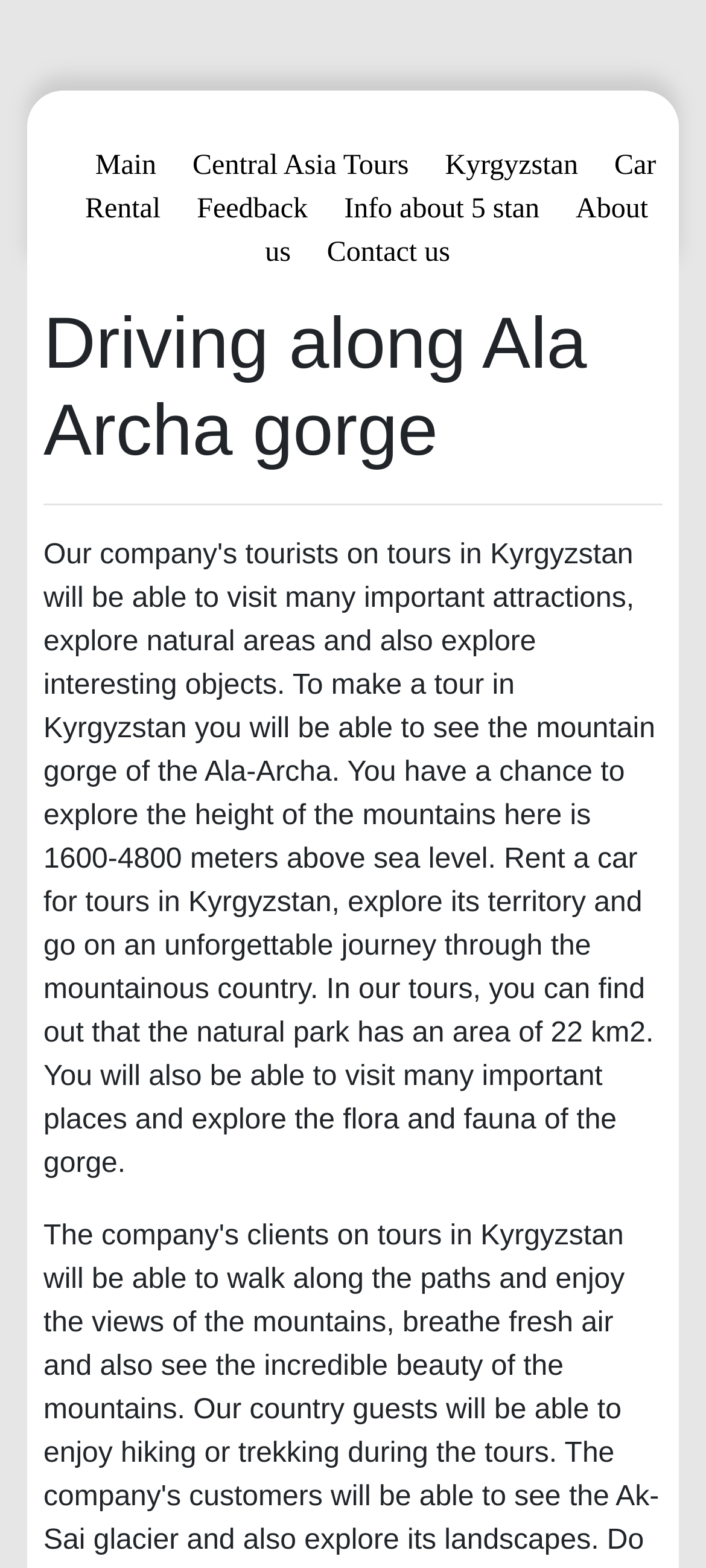For the element described, predict the bounding box coordinates as (top-left x, top-left y, bottom-right x, bottom-right y). All values should be between 0 and 1. Element description: Info about 5 stan

[0.462, 0.112, 0.79, 0.155]